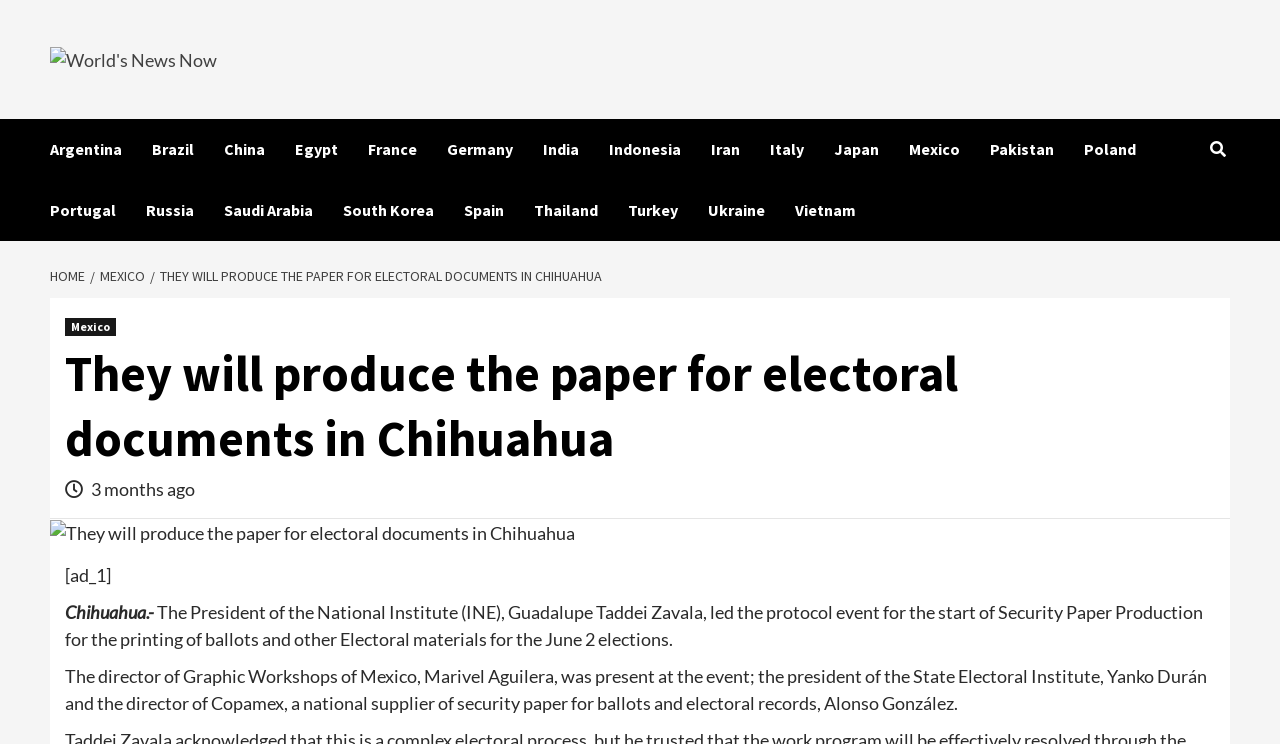Identify the bounding box coordinates of the clickable region necessary to fulfill the following instruction: "Click on World's News Now". The bounding box coordinates should be four float numbers between 0 and 1, i.e., [left, top, right, bottom].

[0.039, 0.06, 0.17, 0.099]